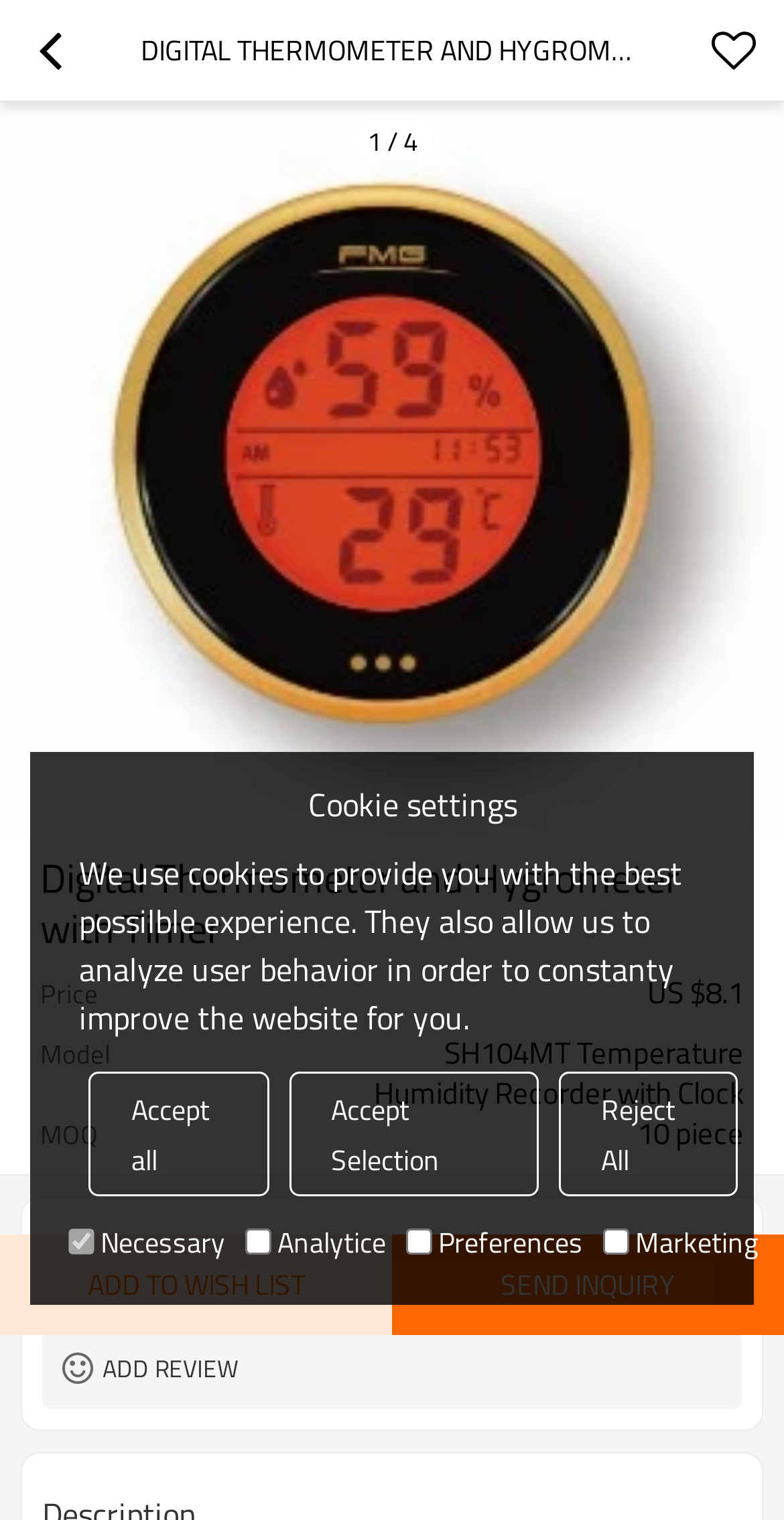Explain the contents of the webpage comprehensively.

This webpage is about a digital thermometer and hygrometer with a timer from the brand Flamingo, model SH104MT. At the top left corner, there are two buttons, one with an icon '\uf104' and another with an icon '\uf08a' at the top right corner. Below these buttons, there is a live region that spans the entire width of the page, containing a group with an image of the product and a heading that reads "Digital Thermometer and Hygrometer with Timer".

Below the image, there are three description lists that provide details about the product. The first list has a term "Price" and a detail that reads "US $8.1". The second list has a term "Model" and a detail that reads "SH104MT Temperature Humidity Recorder with Clock". The third list has a term "MOQ" and a detail that reads "10 piece".

Further down the page, there is a heading that reads "Review" followed by a button that reads "MORE" and another button that reads "ADD REVIEW". There are also two buttons, one that reads "ADD TO WISH LIST" and another that reads "SEND INQUIRY", placed side by side.

In the middle of the page, there is a section about cookie settings, which includes a heading, a paragraph of text, and three buttons that read "Accept all", "Accept Selection", and "Reject All". Below this section, there are four checkboxes, labeled "Necessary", "Analytice", "Preferences", and "Marketing", with the "Necessary" checkbox being disabled and checked by default.

Overall, the webpage provides detailed information about the product, including its price, model, and minimum order quantity, as well as options for reviewing the product, adding it to a wishlist, and sending an inquiry.